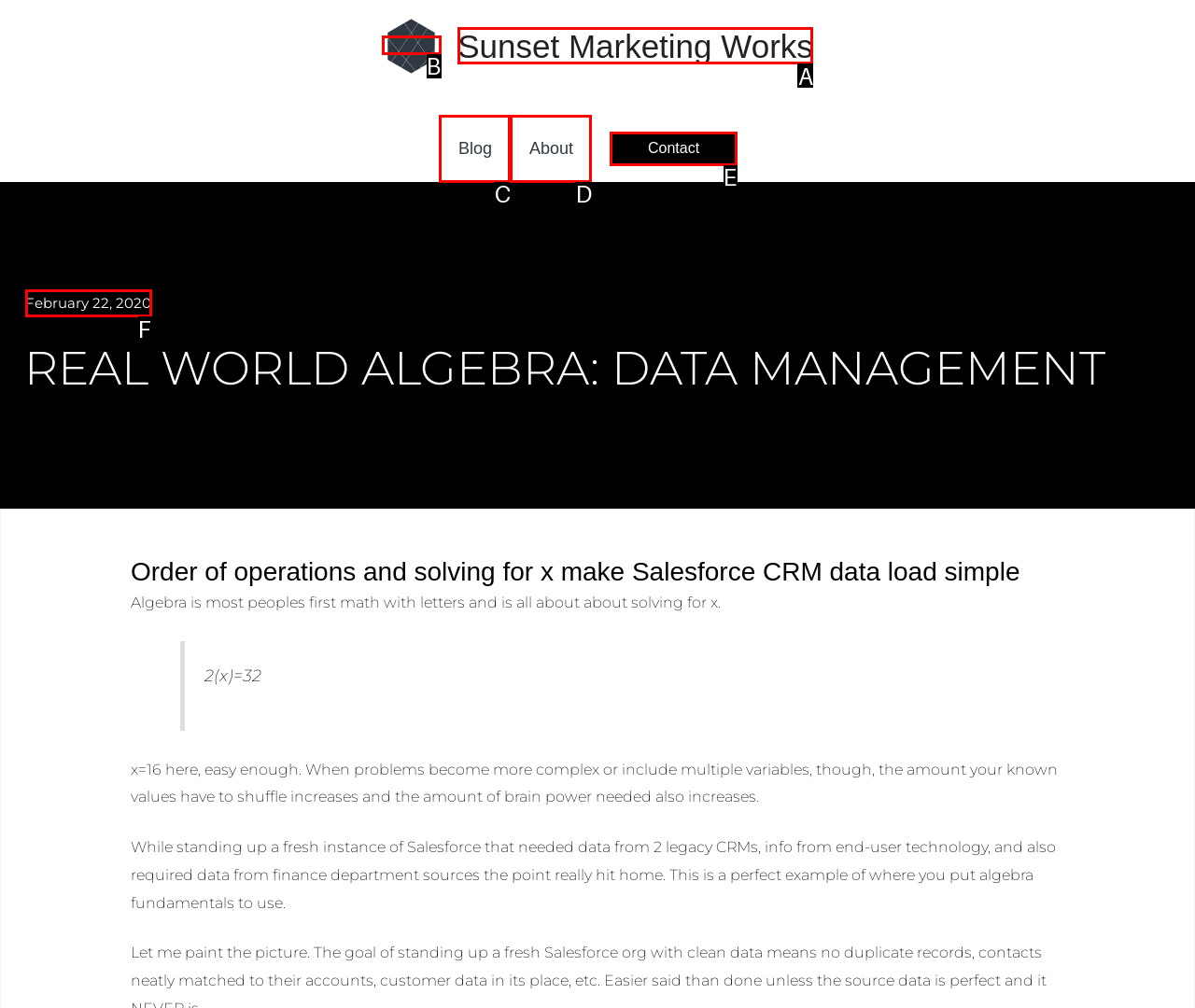Using the description: February 22, 2020, find the best-matching HTML element. Indicate your answer with the letter of the chosen option.

F